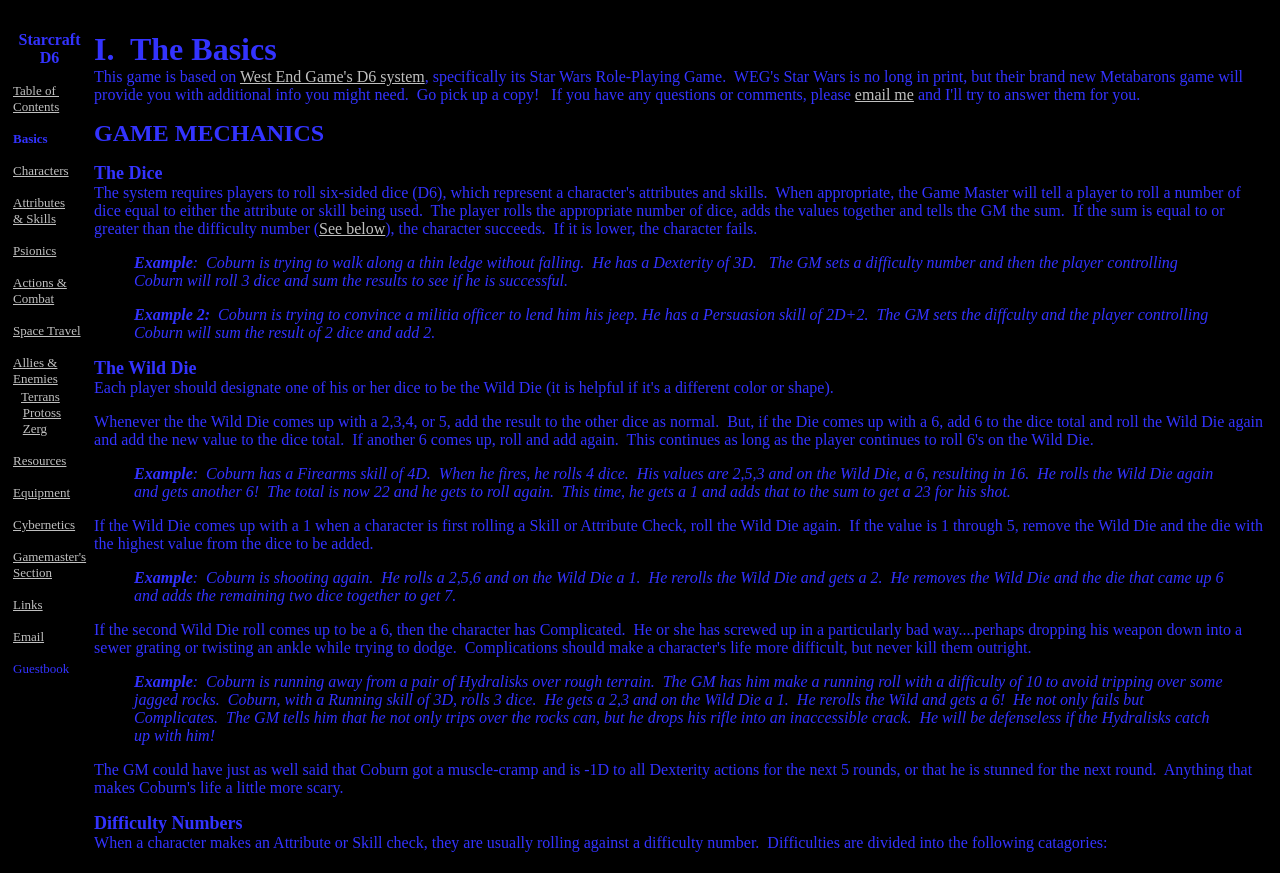Could you find the bounding box coordinates of the clickable area to complete this instruction: "Read 'Example' in the blockquote"?

[0.105, 0.291, 0.151, 0.31]